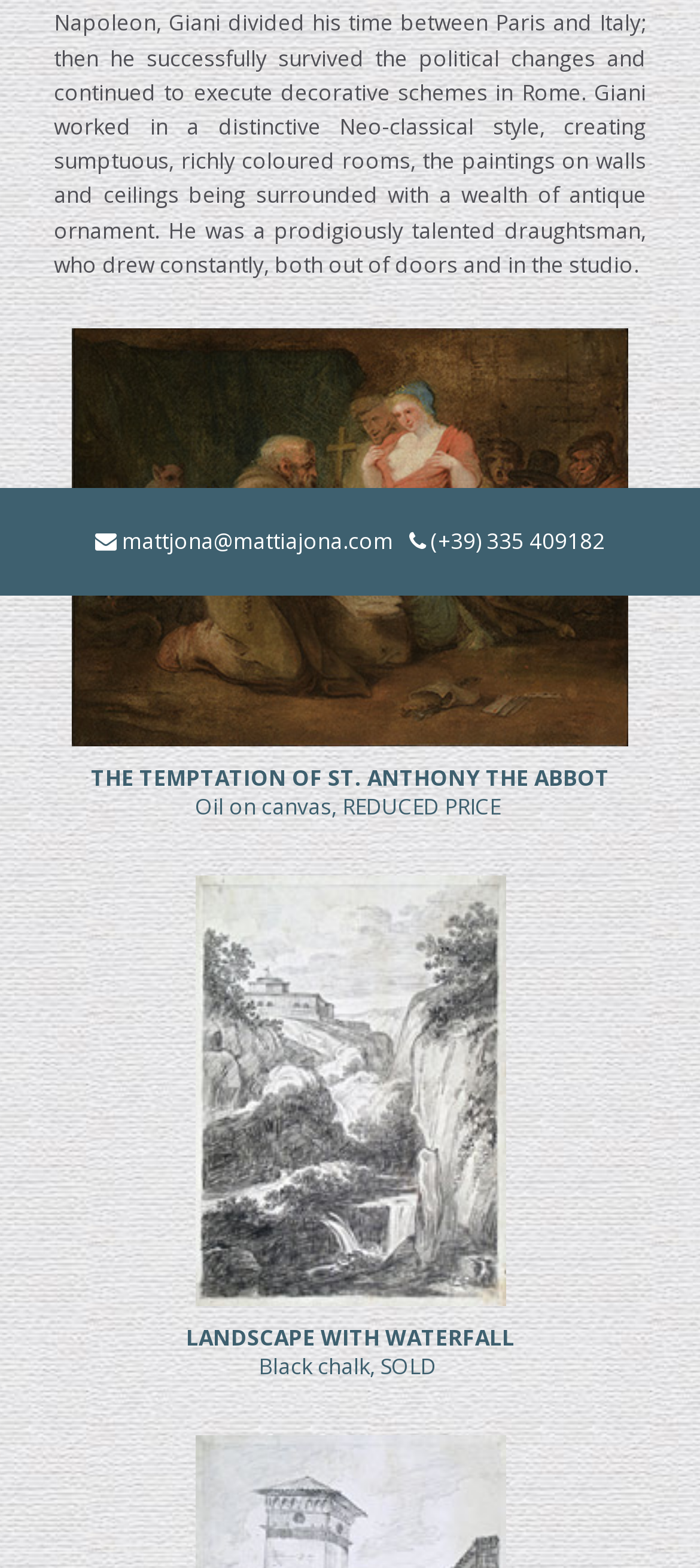Find the bounding box coordinates for the UI element that matches this description: "mattjona@mattiajona.com".

[0.174, 0.335, 0.562, 0.355]